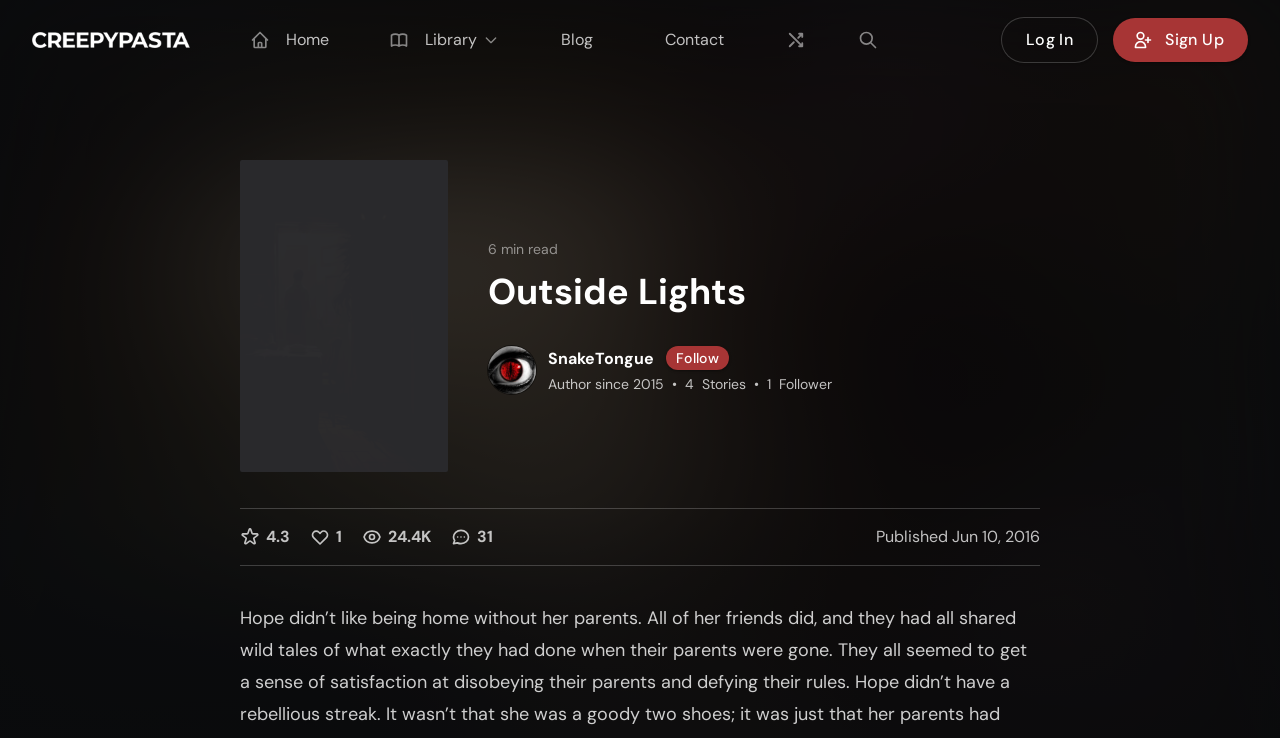Reply to the question with a single word or phrase:
What is the name of the story?

Outside Lights